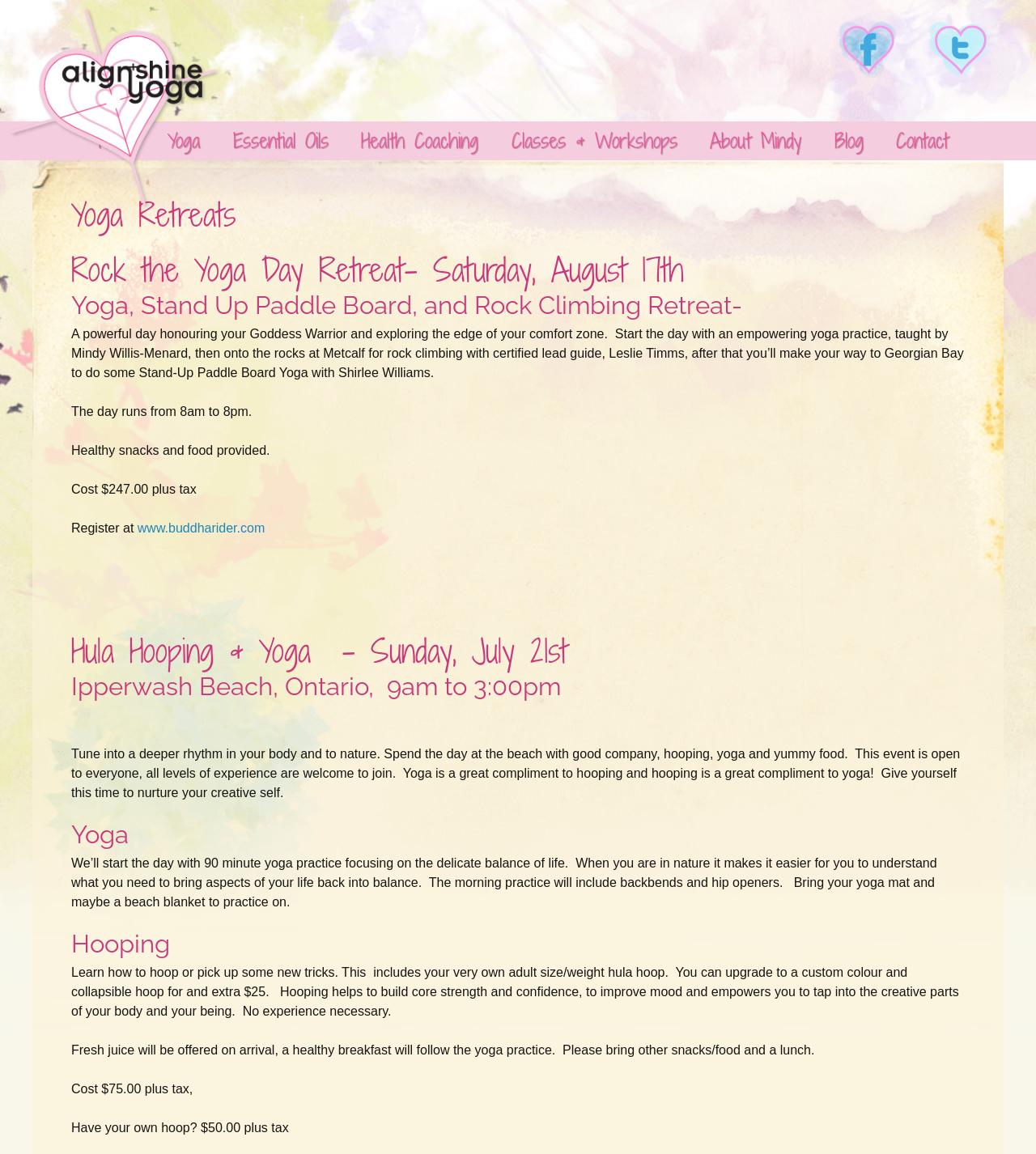Identify the bounding box coordinates of the element to click to follow this instruction: 'Click the 'Yoga' link'. Ensure the coordinates are four float values between 0 and 1, provided as [left, top, right, bottom].

[0.148, 0.105, 0.207, 0.139]